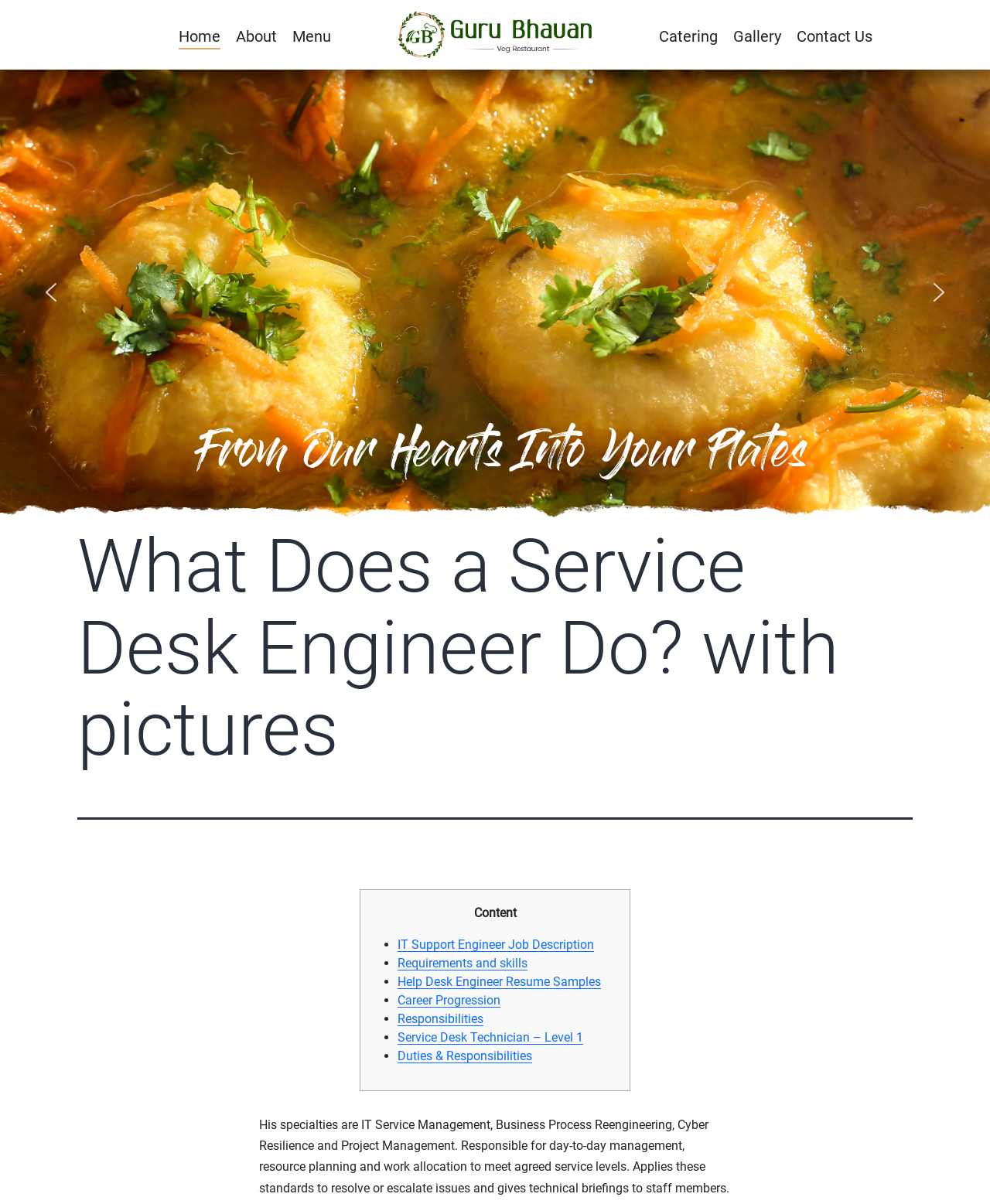Identify the bounding box coordinates for the element that needs to be clicked to fulfill this instruction: "click previous arrow". Provide the coordinates in the format of four float numbers between 0 and 1: [left, top, right, bottom].

[0.039, 0.232, 0.064, 0.253]